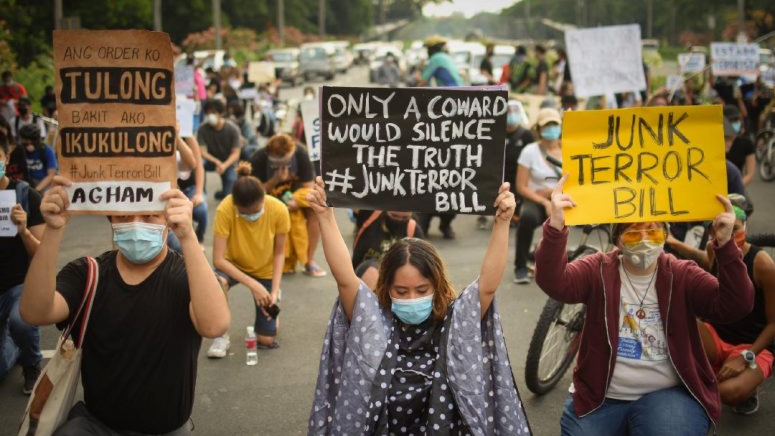Provide a comprehensive description of the image.

The image captures a powerful protest against the controversial Anti-Terrorism Act of 2020 in the Philippines. Demonstrators are seen gathering on a public street, holding signs that express their opposition to the legislation. One person prominently displays a sign reading, "ONLY A COWARD WOULD SILENCE THE TRUTH #JunkTerrorBill," while another showcases a bright yellow placard stating simply, "JUNK TERROR BILL." 

Several participants are wearing face masks, a reminder of health precautions amid the ongoing global pandemic. The crowd is a diverse mix, with some individuals kneeling, clearly engaged and passionate about the cause. The backdrop features a lush avenue lined with greenery, setting a striking contrast to the urgency of the protest. This photograph highlights the collective voices of those advocating for human rights and expressing their dissent against what they see as oppressive legislation, emphasizing the ongoing struggle for civil liberties in the Philippines.